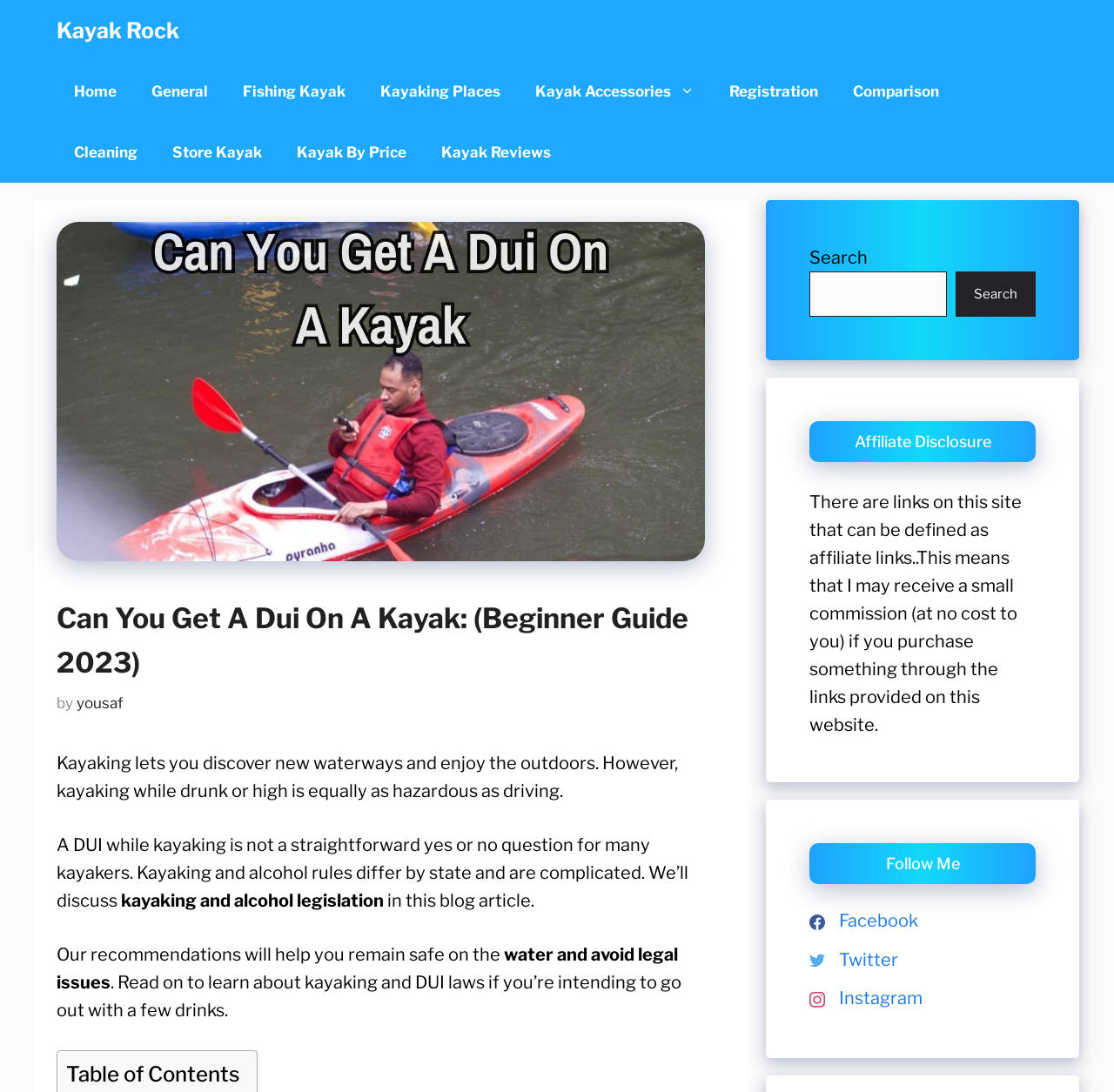Please find the bounding box coordinates for the clickable element needed to perform this instruction: "Click on the 'Home' link".

[0.051, 0.056, 0.12, 0.112]